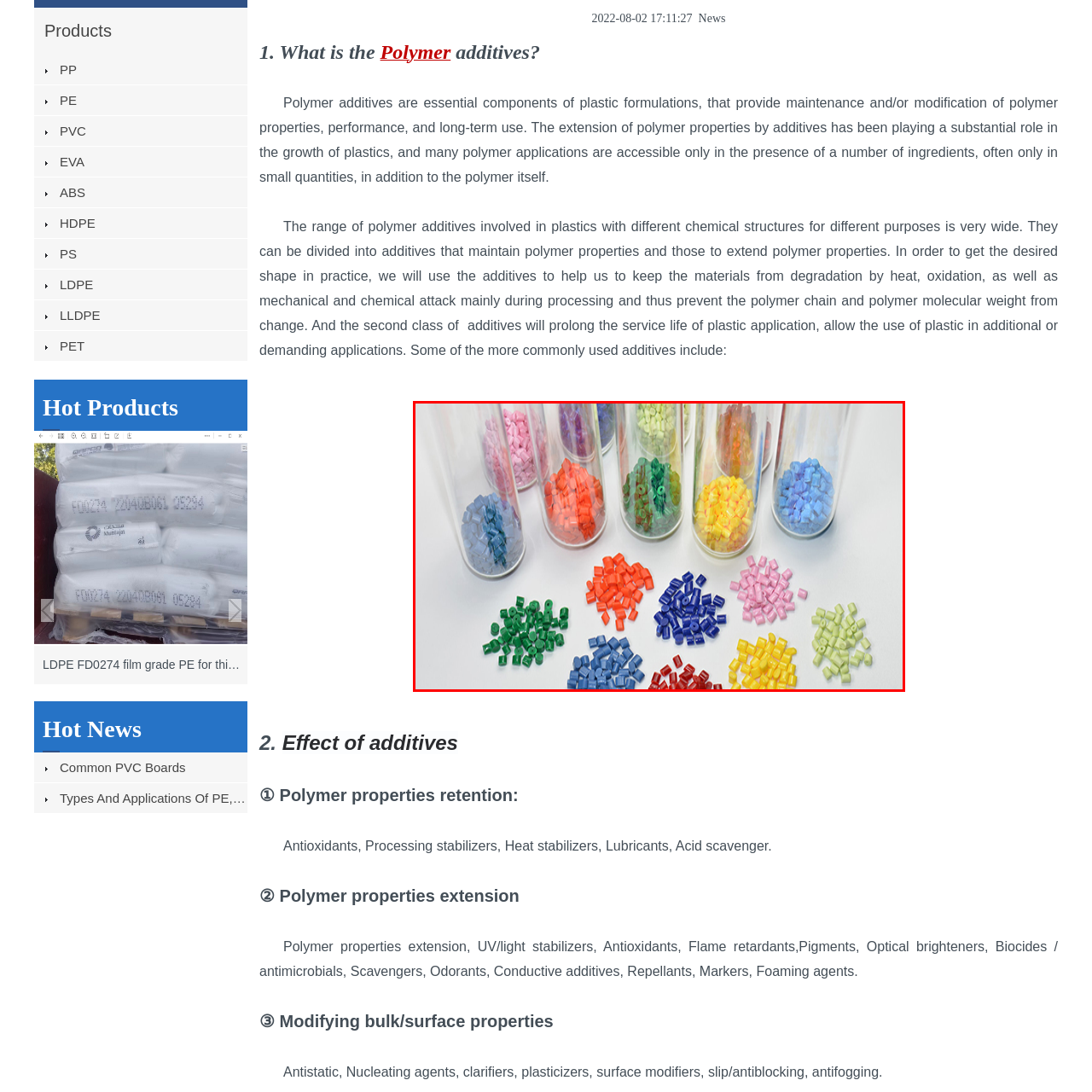What do the polymer additives enhance?
Look at the image inside the red bounding box and craft a detailed answer using the visual details you can see.

The caption highlights the role of polymer additives in enhancing properties and applications of plastic materials. This is evident from the visual representation of the plastic granules, which showcases the potential for creating a wide range of polymer products.